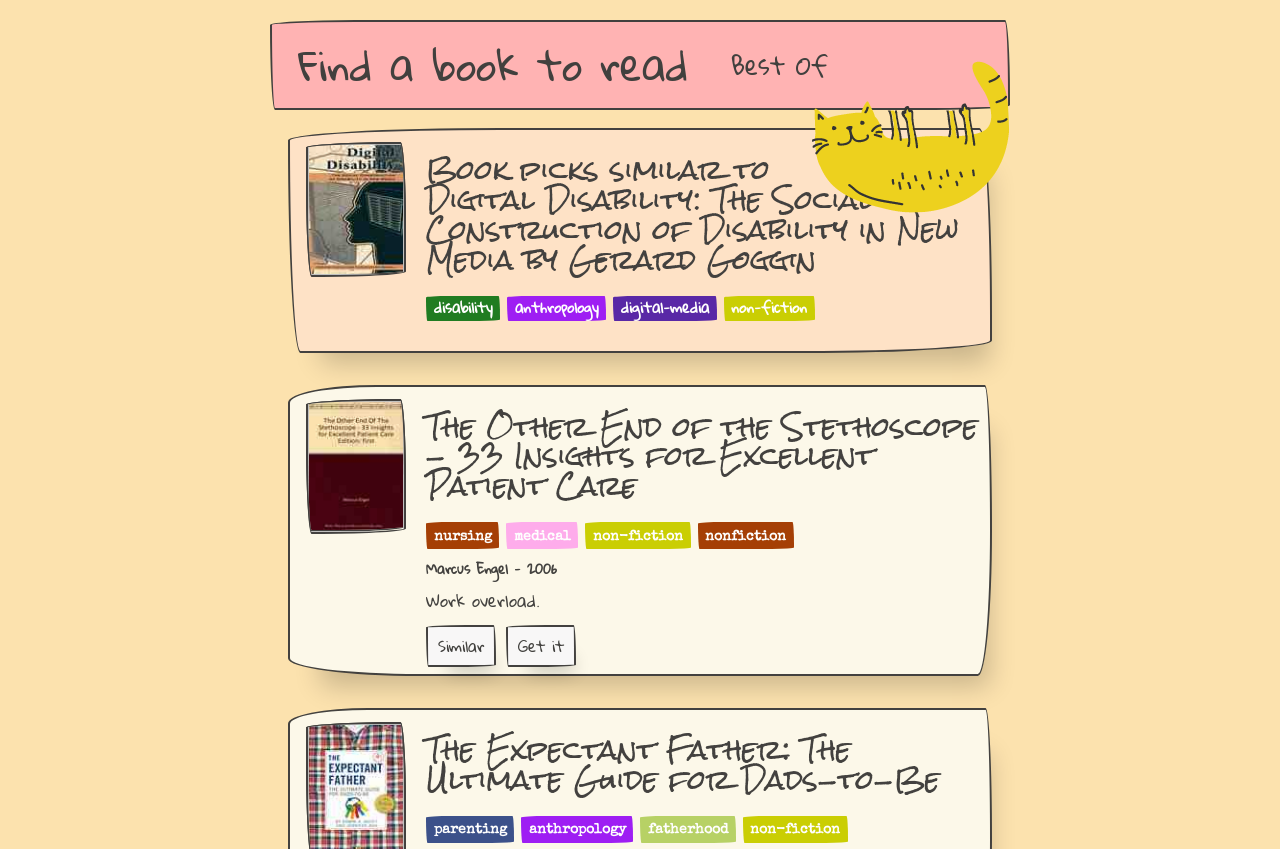Given the element description fatherhood, specify the bounding box coordinates of the corresponding UI element in the format (top-left x, top-left y, bottom-right x, bottom-right y). All values must be between 0 and 1.

[0.506, 0.97, 0.569, 0.986]